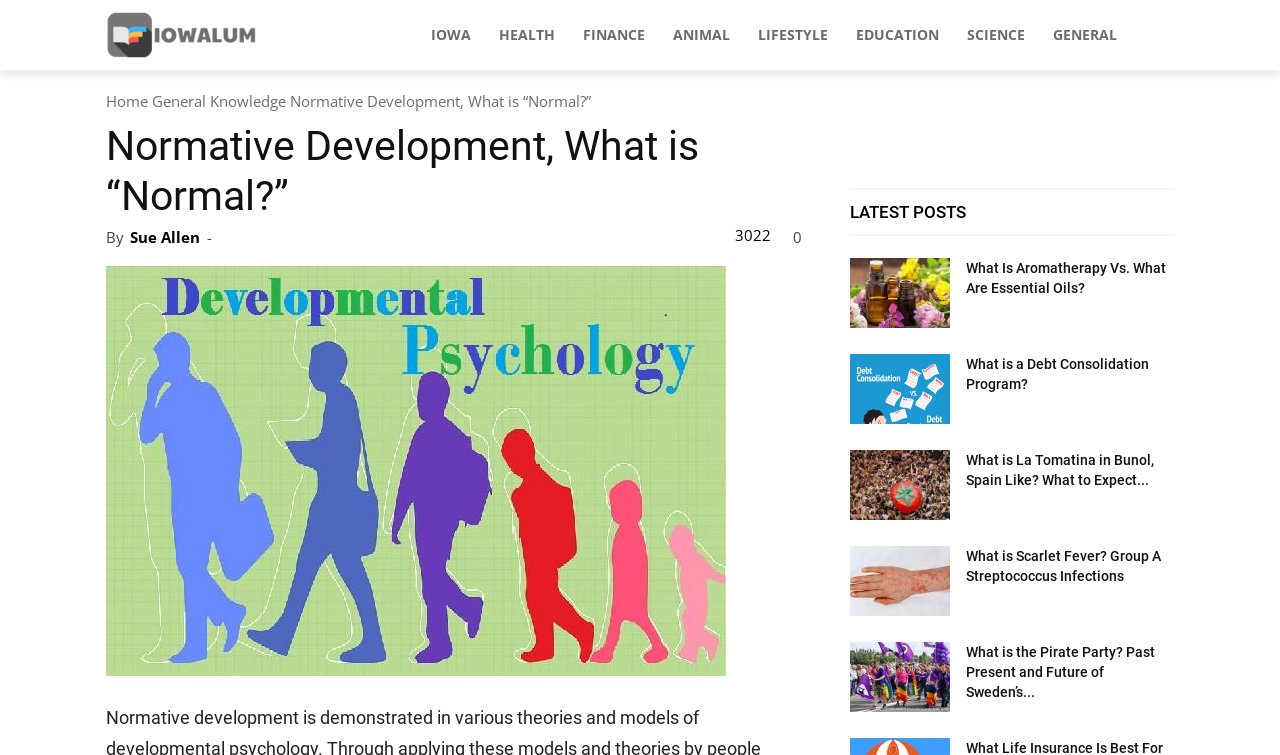Identify the bounding box coordinates of the area you need to click to perform the following instruction: "Read the article 'Stages of Human Development and Goals and Objectives of Developmental Psychology'".

[0.083, 0.352, 0.627, 0.895]